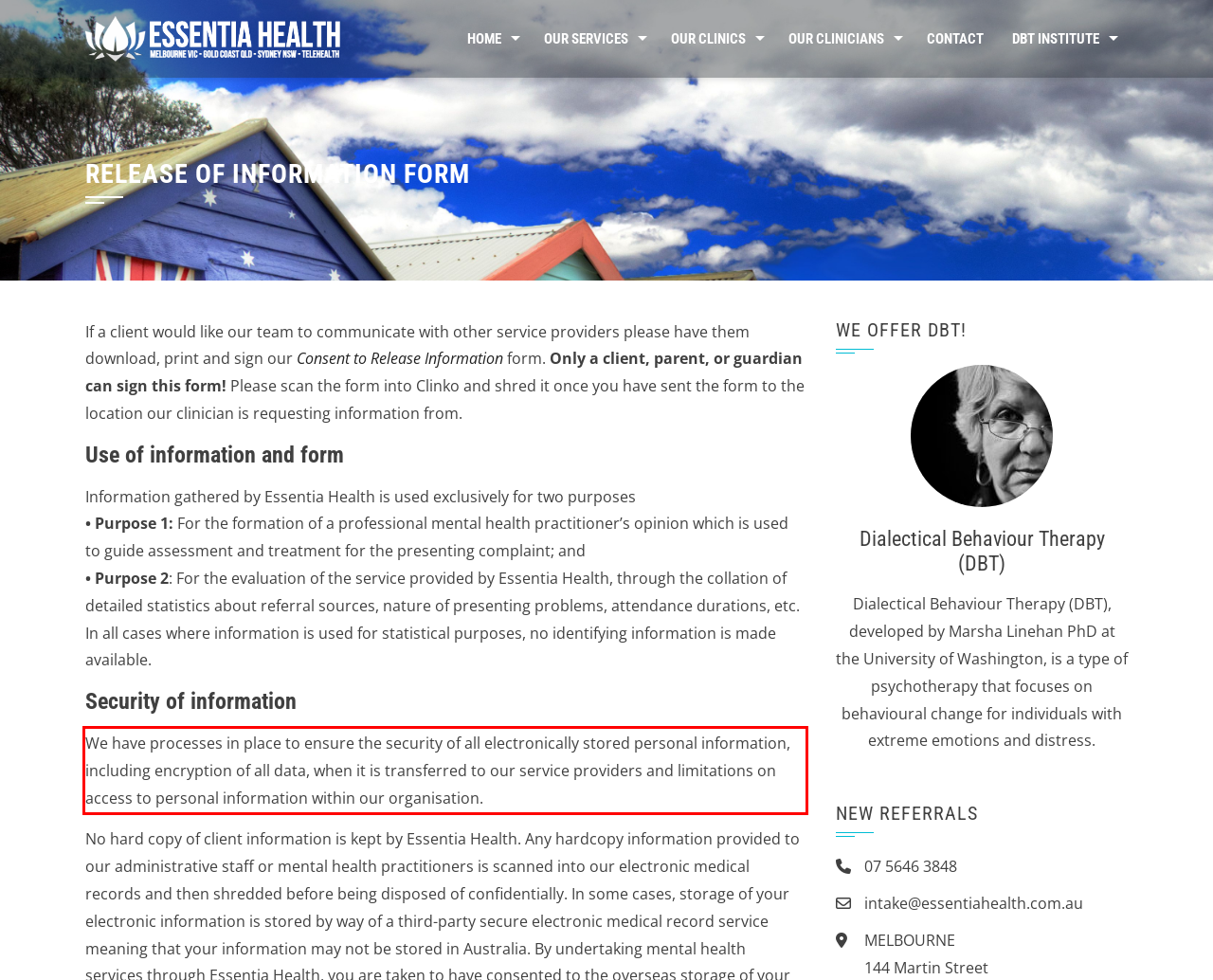You are provided with a screenshot of a webpage featuring a red rectangle bounding box. Extract the text content within this red bounding box using OCR.

We have processes in place to ensure the security of all electronically stored personal information, including encryption of all data, when it is transferred to our service providers and limitations on access to personal information within our organisation.